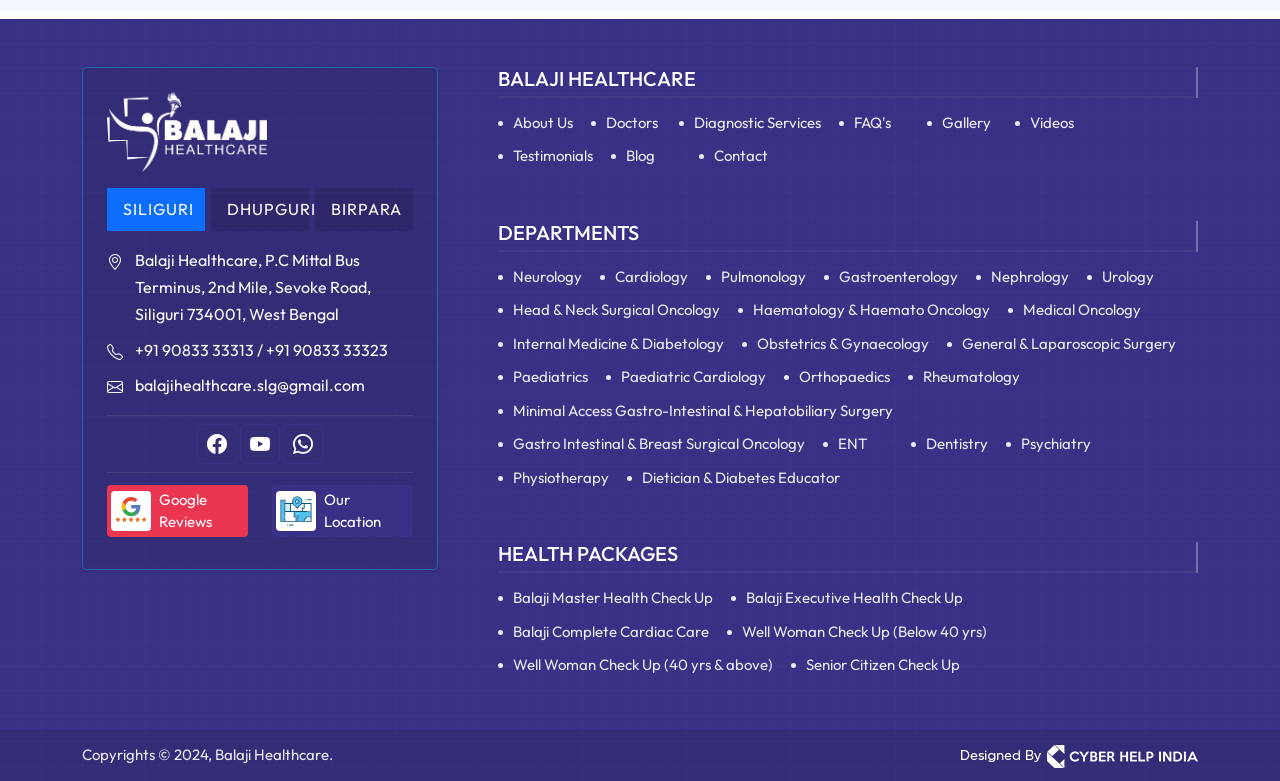What is the address of the Siliguri location?
Answer briefly with a single word or phrase based on the image.

2nd Mile, Sevoke Road, Siliguri 734001, West Bengal